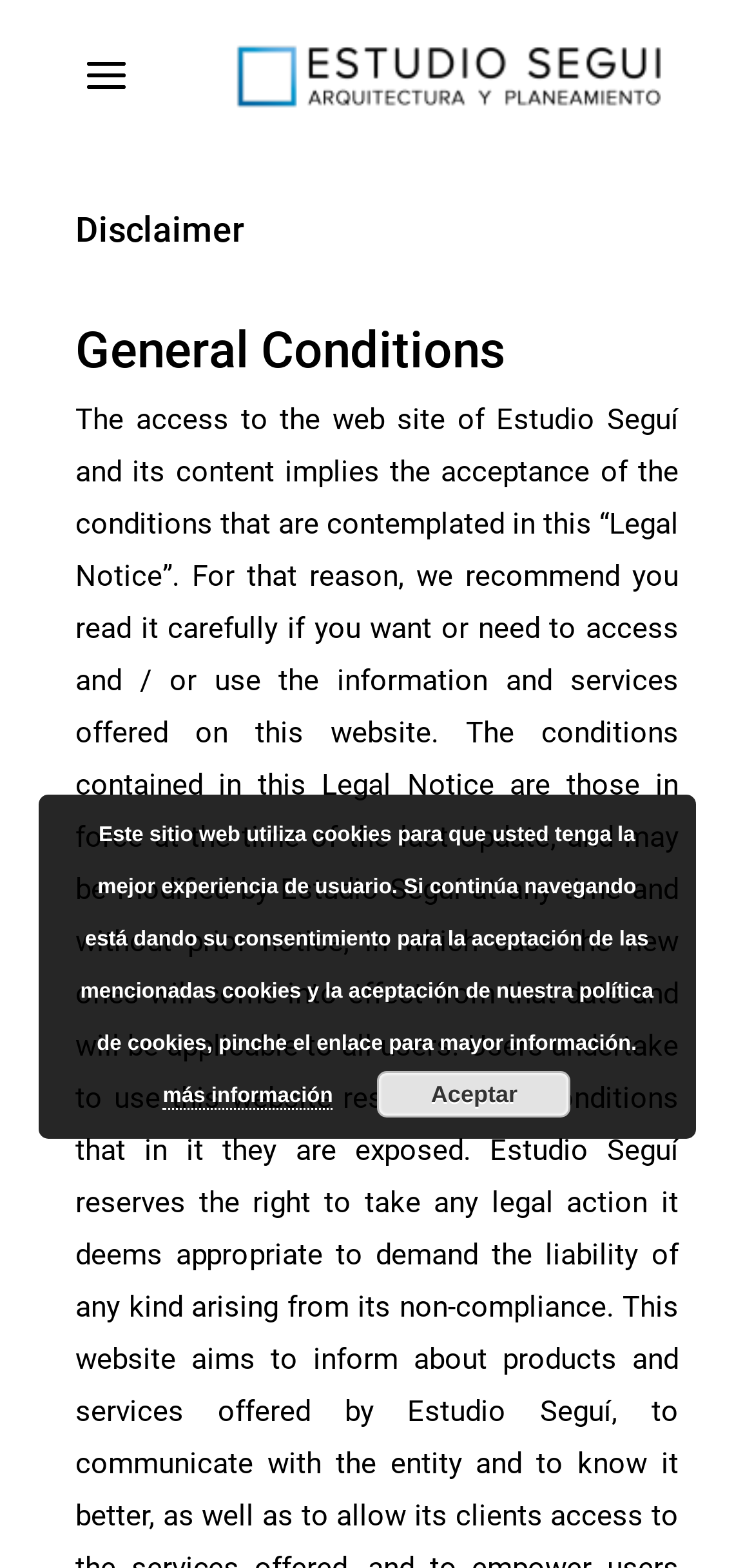Give a concise answer using one word or a phrase to the following question:
What is the topic of the 'General Conditions' section?

Legal terms